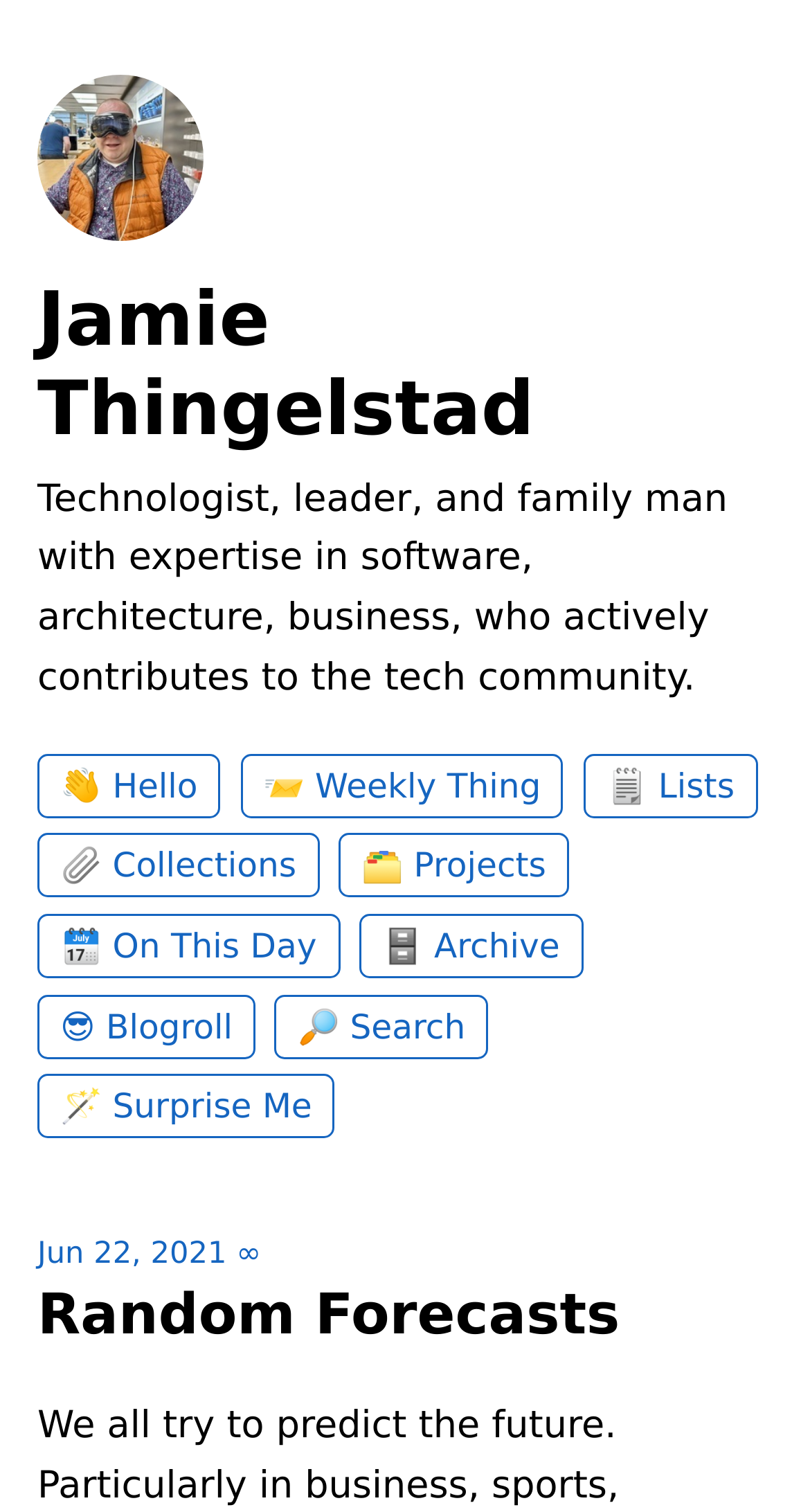From the webpage screenshot, identify the region described by title="Search". Provide the bounding box coordinates as (top-left x, top-left y, bottom-right x, bottom-right y), with each value being a floating point number between 0 and 1.

None